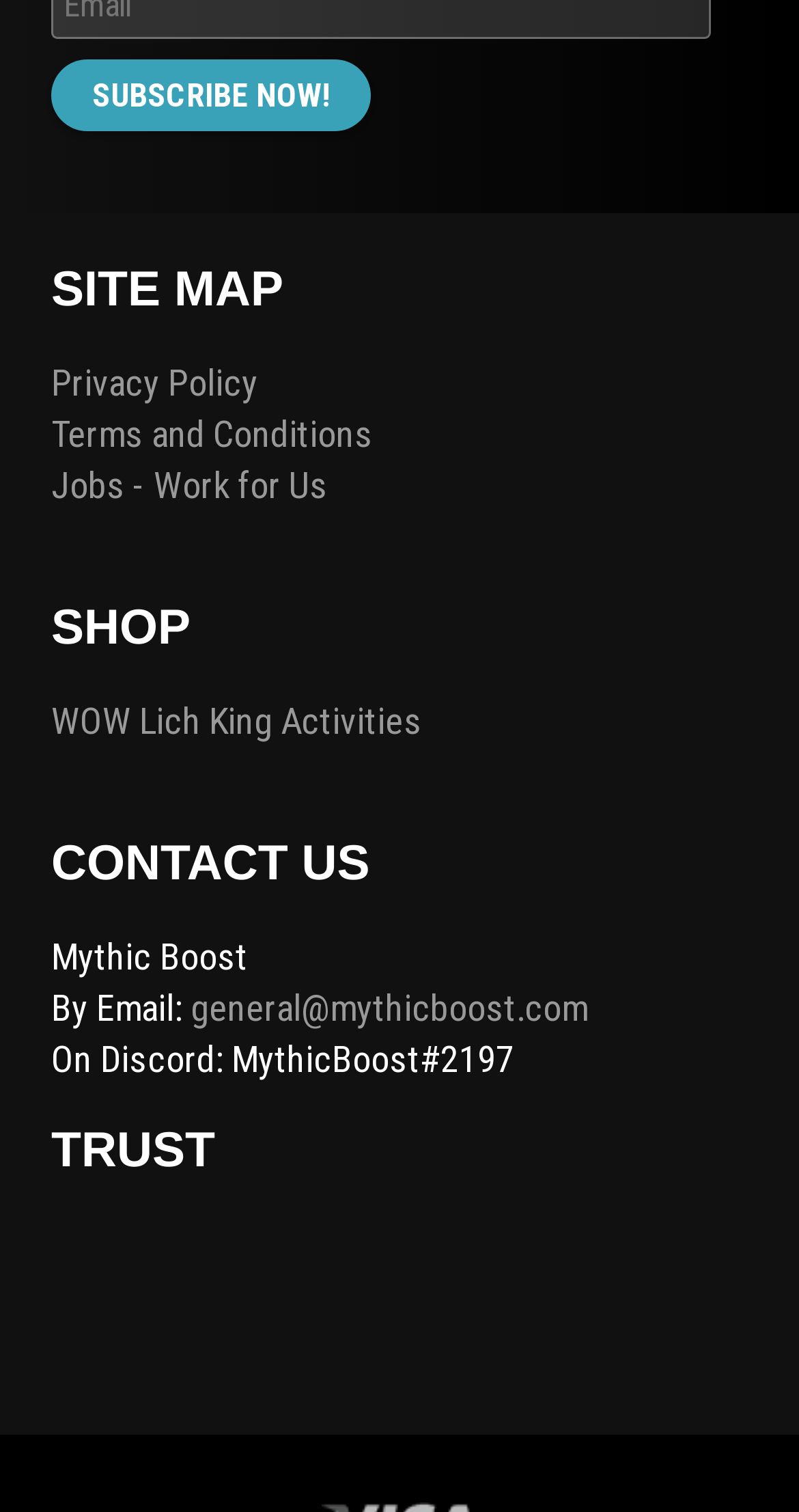Extract the bounding box coordinates for the UI element described by the text: "WOW Lich King Activities". The coordinates should be in the form of [left, top, right, bottom] with values between 0 and 1.

[0.064, 0.46, 0.528, 0.494]